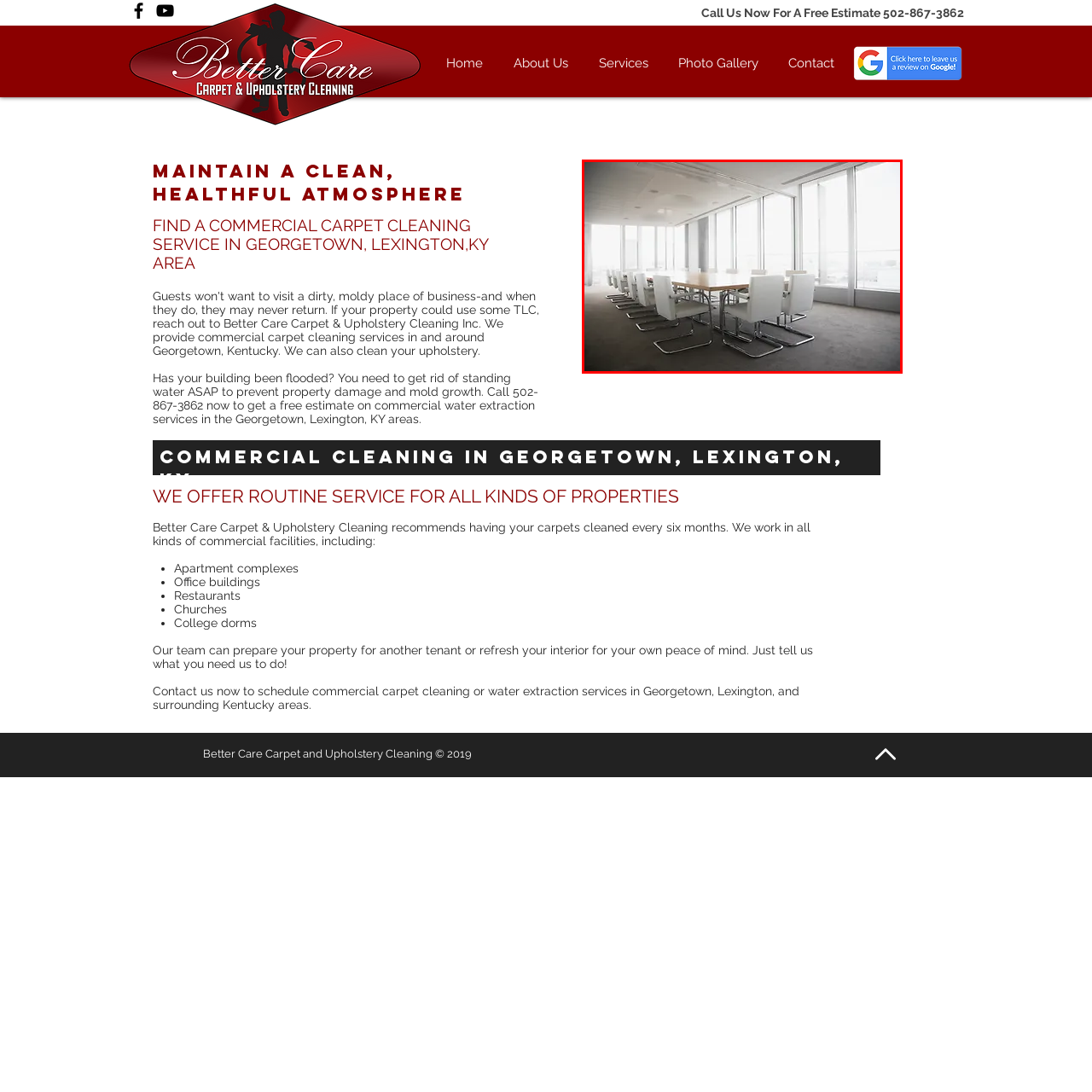Analyze the image highlighted by the red bounding box and give a one-word or phrase answer to the query: What is the color of the chairs in the room?

White